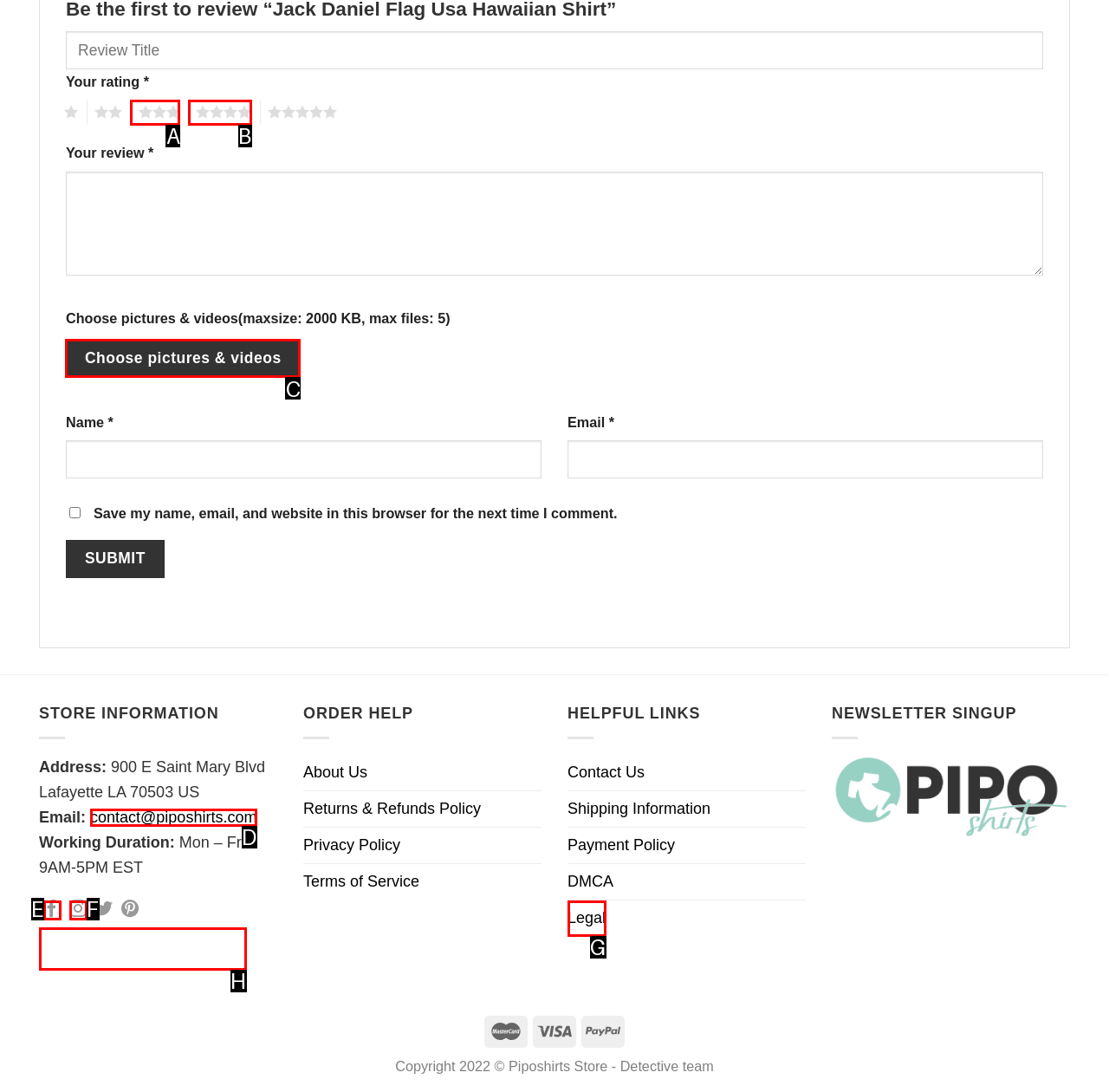Identify which lettered option completes the task: Upload pictures and videos. Provide the letter of the correct choice.

C